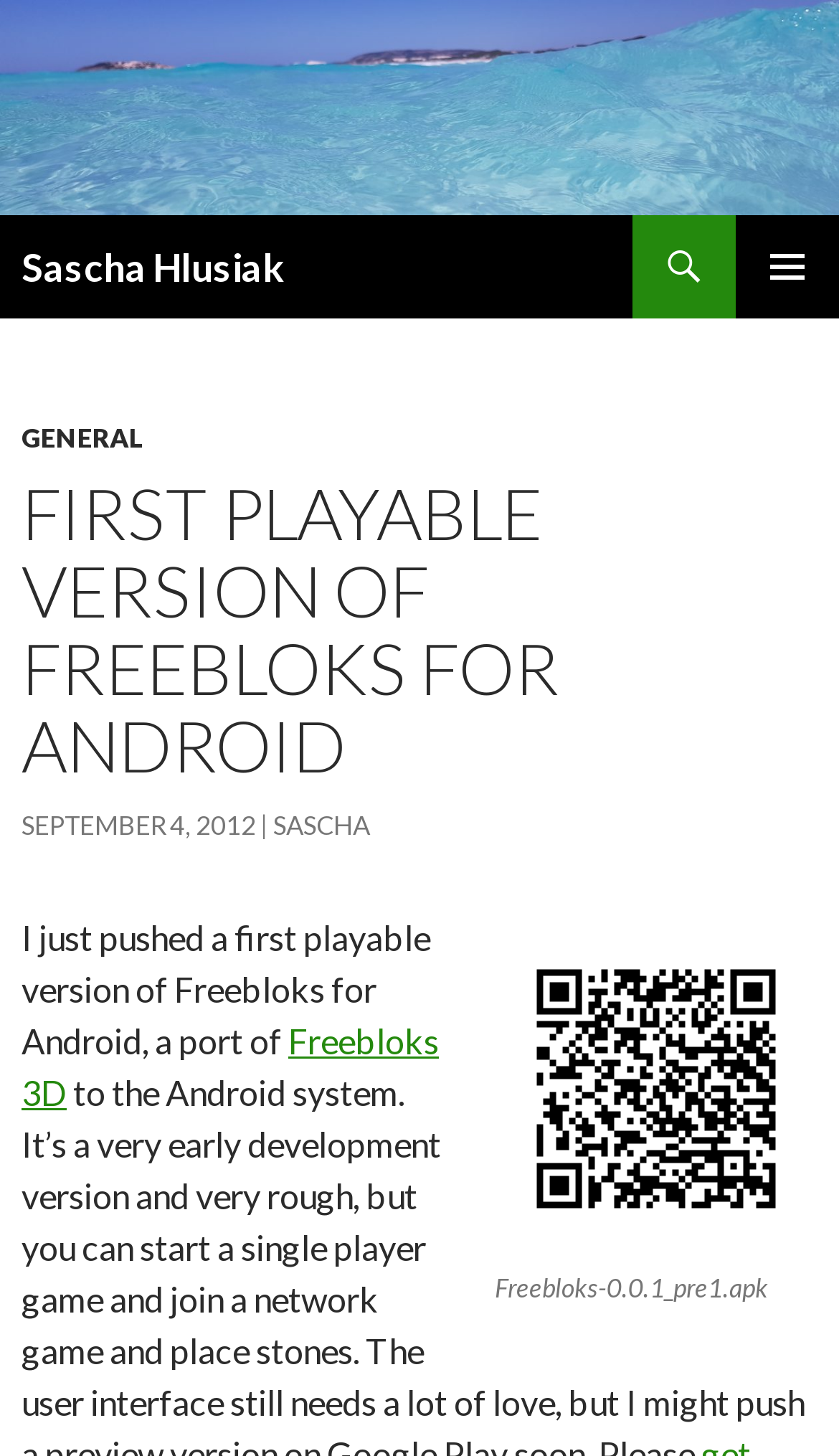Provide a one-word or short-phrase response to the question:
What is the date of the post?

September 4, 2012